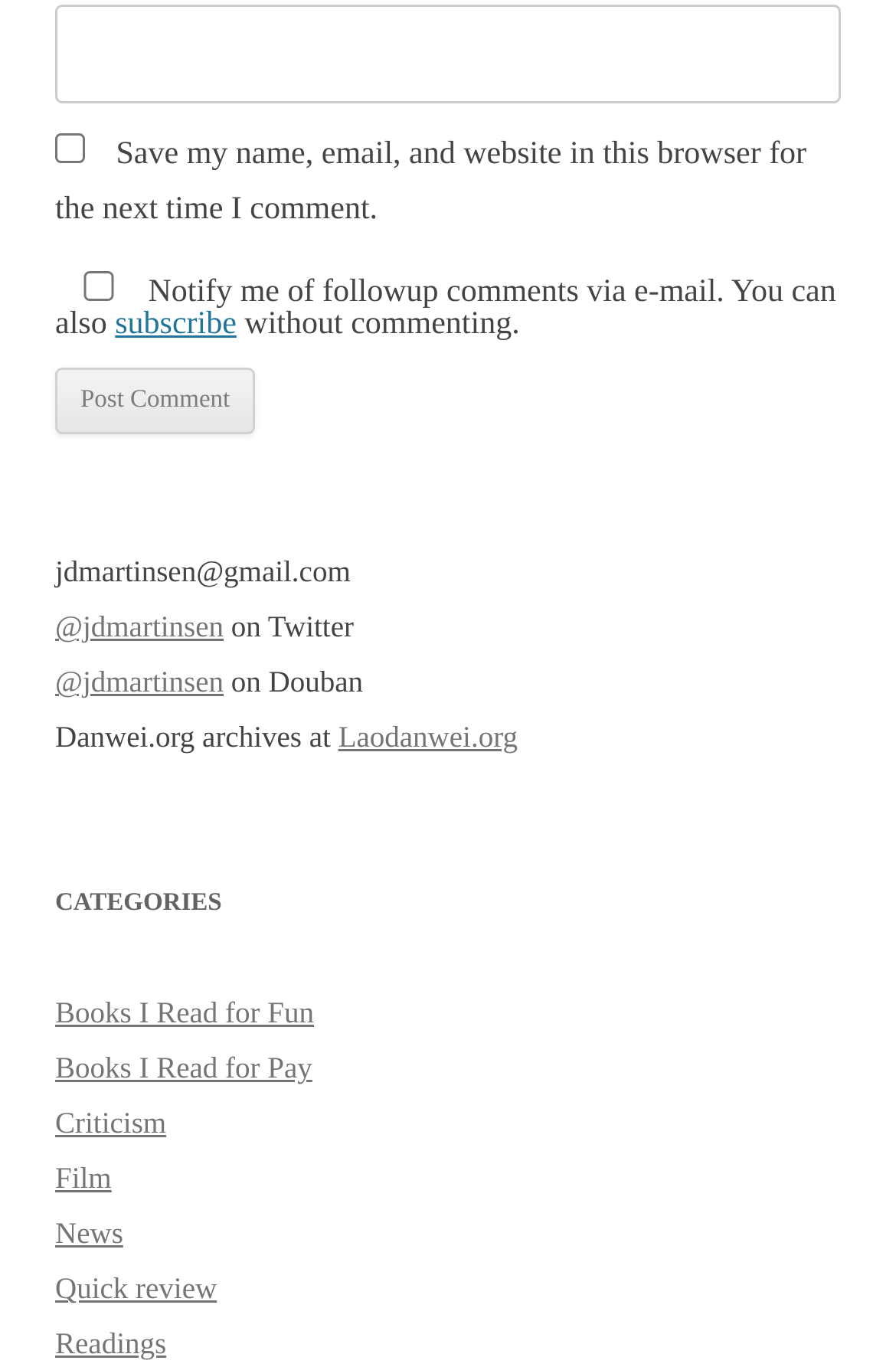Specify the bounding box coordinates of the area to click in order to execute this command: 'Enter website'. The coordinates should consist of four float numbers ranging from 0 to 1, and should be formatted as [left, top, right, bottom].

[0.062, 0.004, 0.938, 0.075]